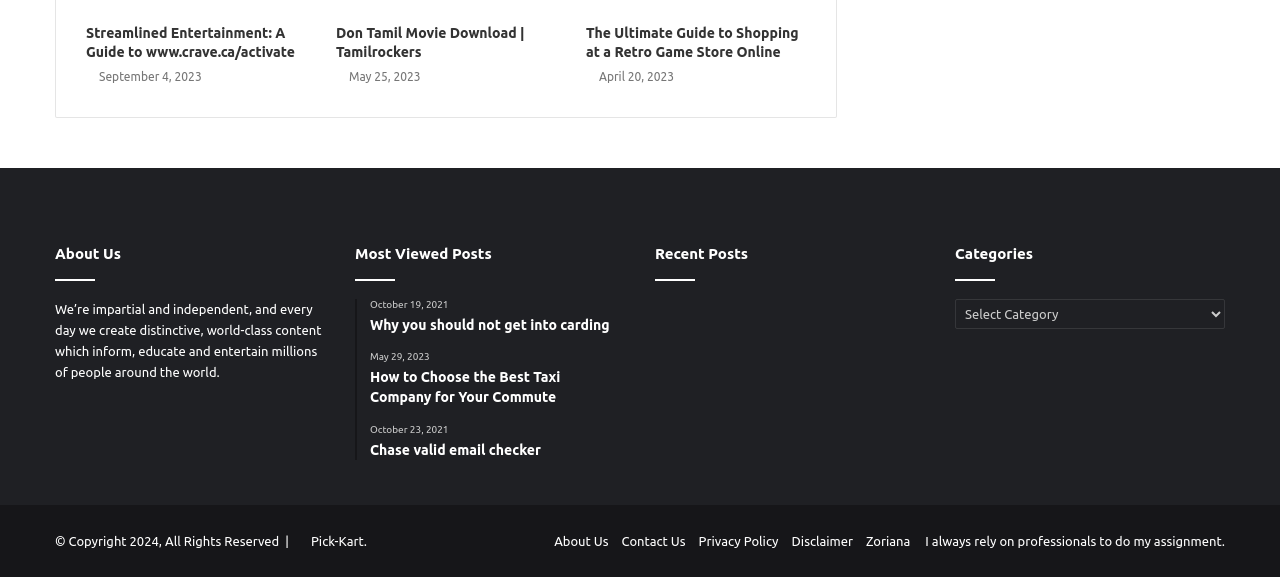How many links are there in the 'Recent Posts' section?
Respond to the question with a single word or phrase according to the image.

9